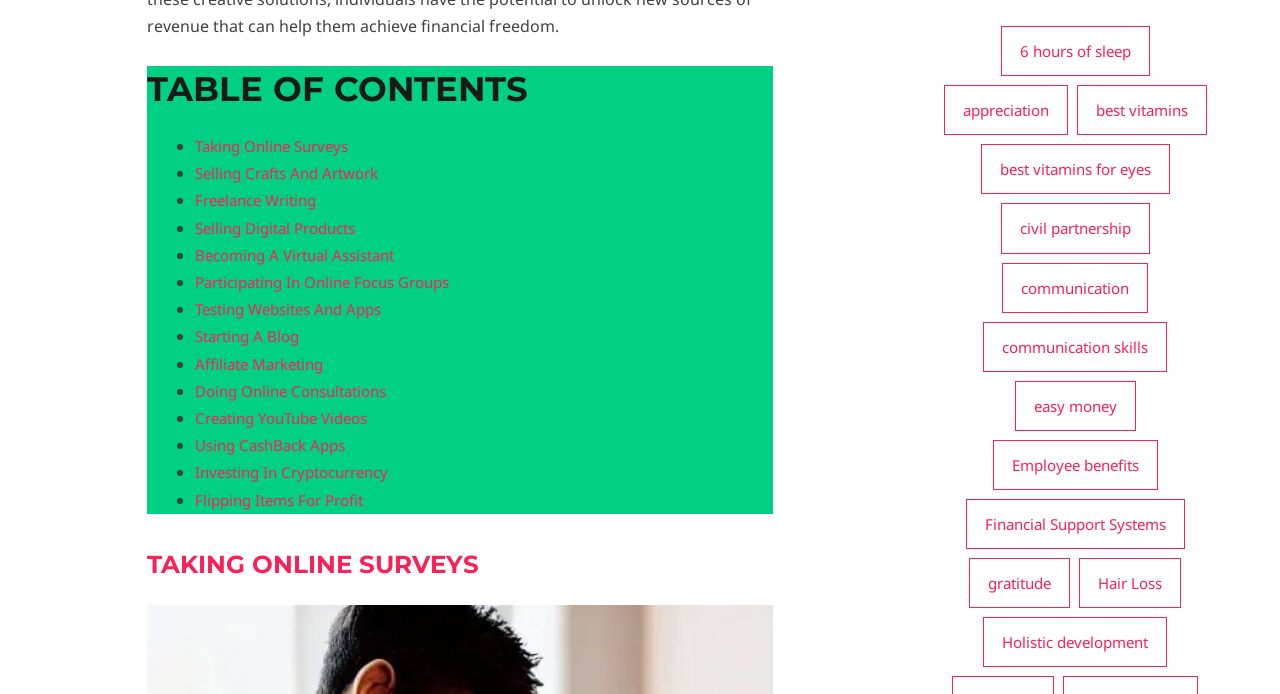Provide a brief response to the question below using a single word or phrase: 
What is the first item in the table of contents?

Taking Online Surveys